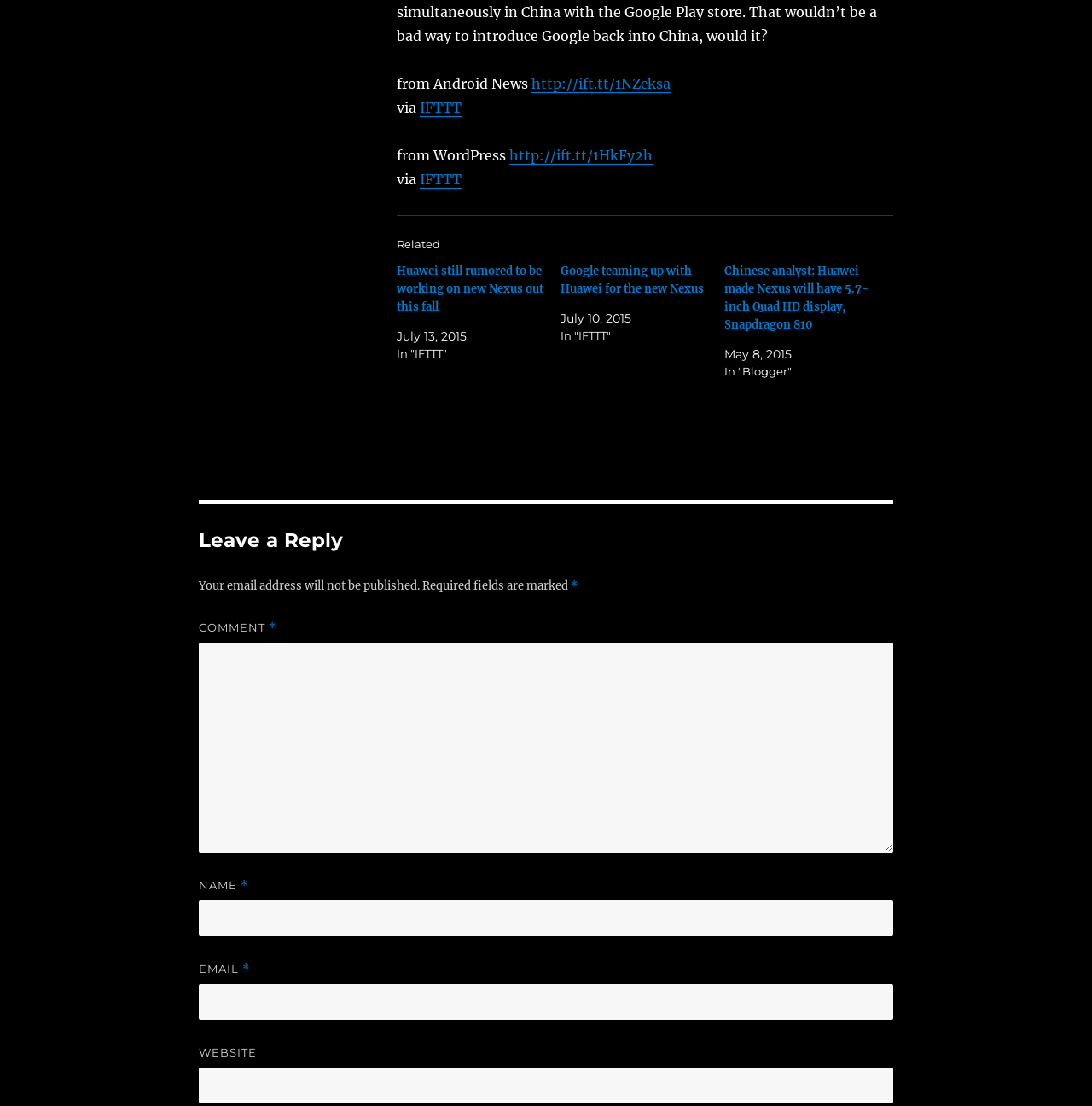Please find the bounding box coordinates of the element that must be clicked to perform the given instruction: "Leave a reply". The coordinates should be four float numbers from 0 to 1, i.e., [left, top, right, bottom].

[0.182, 0.452, 0.818, 0.5]